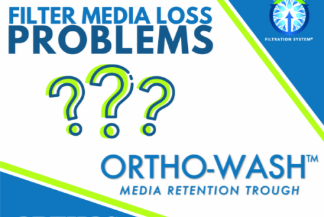What is the name of the product?
Analyze the image and deliver a detailed answer to the question.

The product name 'ORTHO-WASH™' is highlighted prominently, suggesting its relevance to solving the problems described in the graphic.